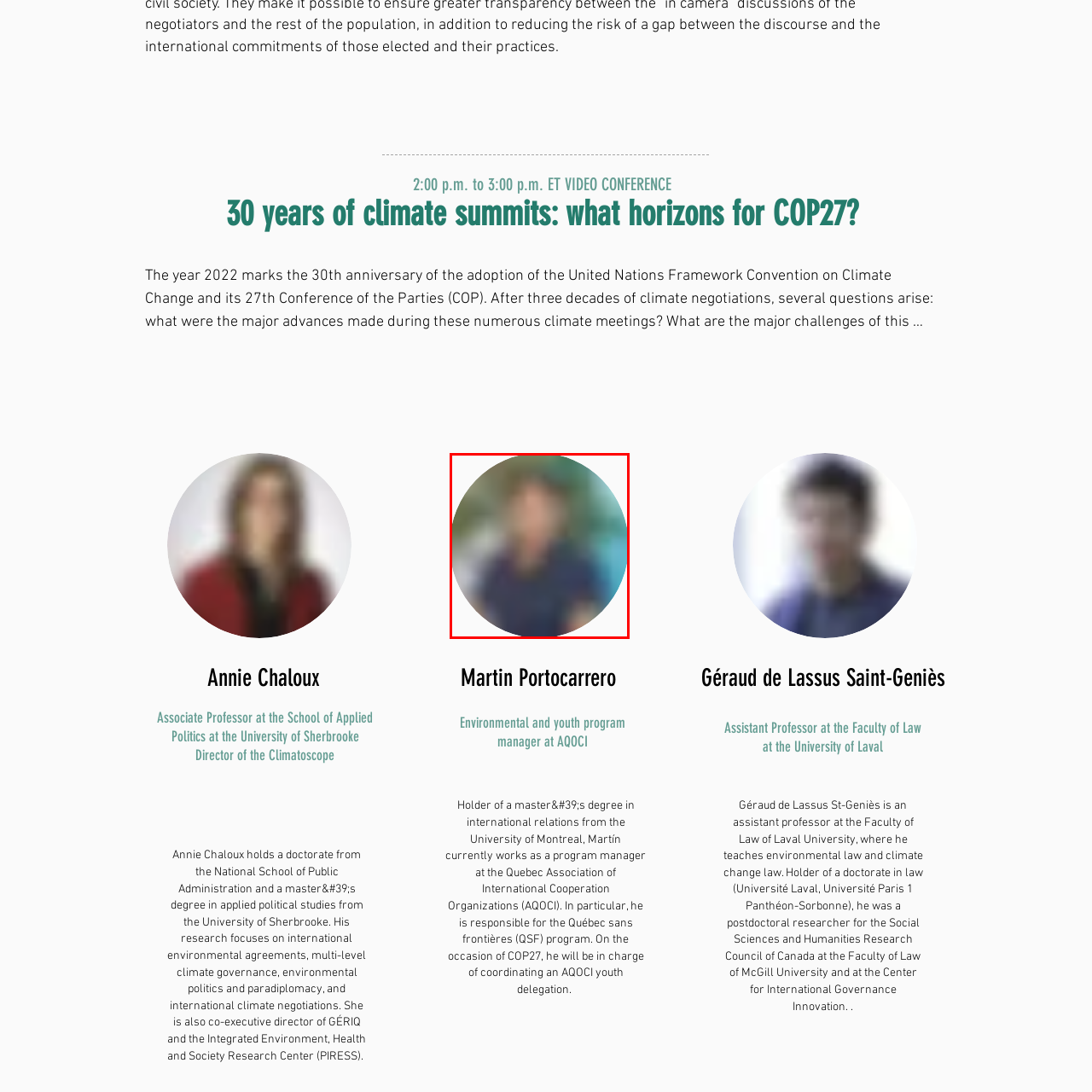Generate a detailed caption for the image that is outlined by the red border.

The image features a professional individual, likely captured in a casual or informal setting. Due to the blur and circular framing, the details of their appearance are not discernible. Accompanying the image is the name "Martin Portocarrero," who serves as an Environmental and Youth Program Manager at AQOCI. His role suggests a focus on engaging youth in environmental initiatives, possibly in preparation for events like COP27. Martin is involved in coordinating efforts related to international cooperation and may play a significant part in supporting youth delegations at climate summits.